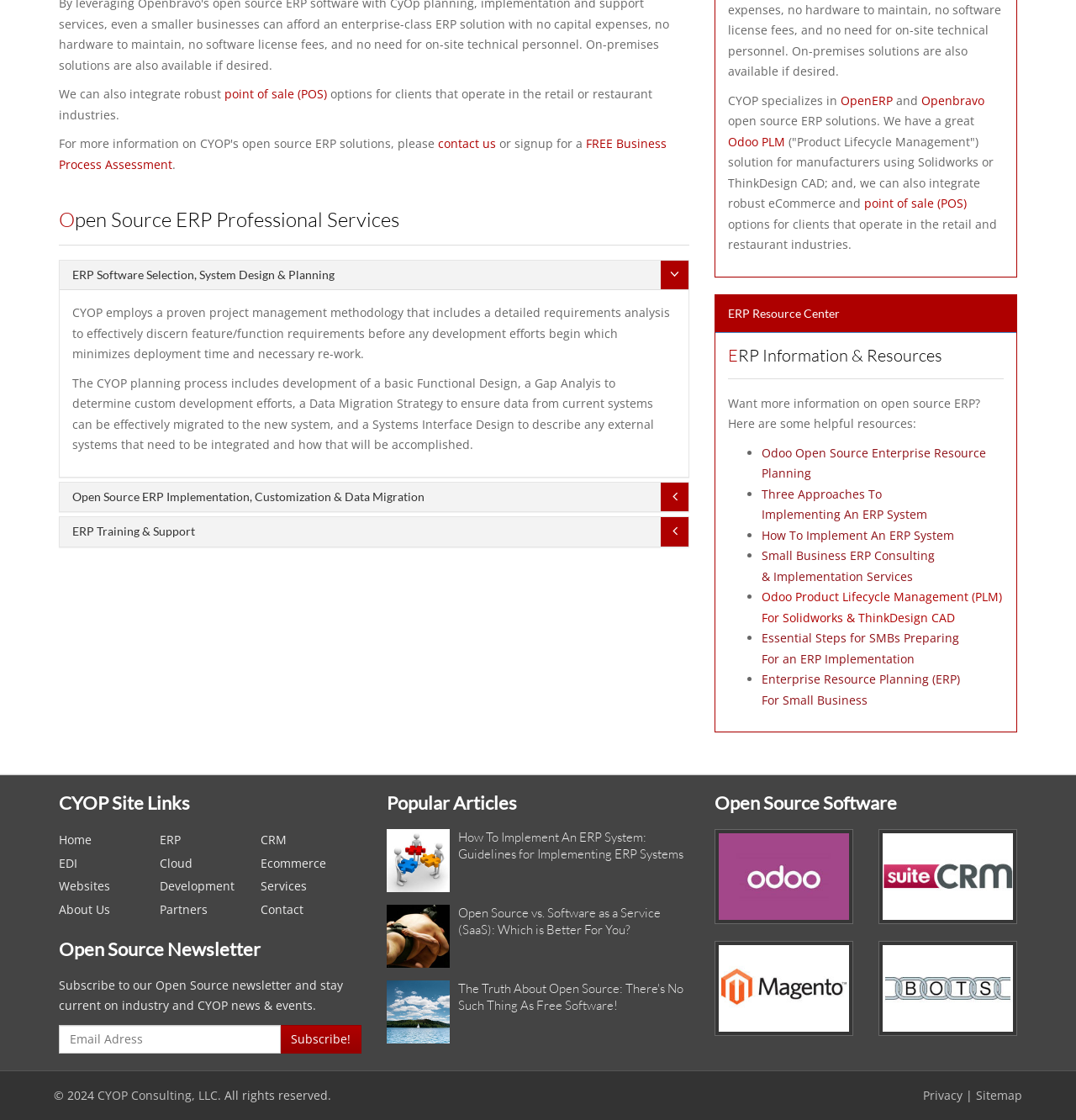Kindly provide the bounding box coordinates of the section you need to click on to fulfill the given instruction: "Read the 'How To Implement An ERP System' article".

[0.426, 0.74, 0.635, 0.77]